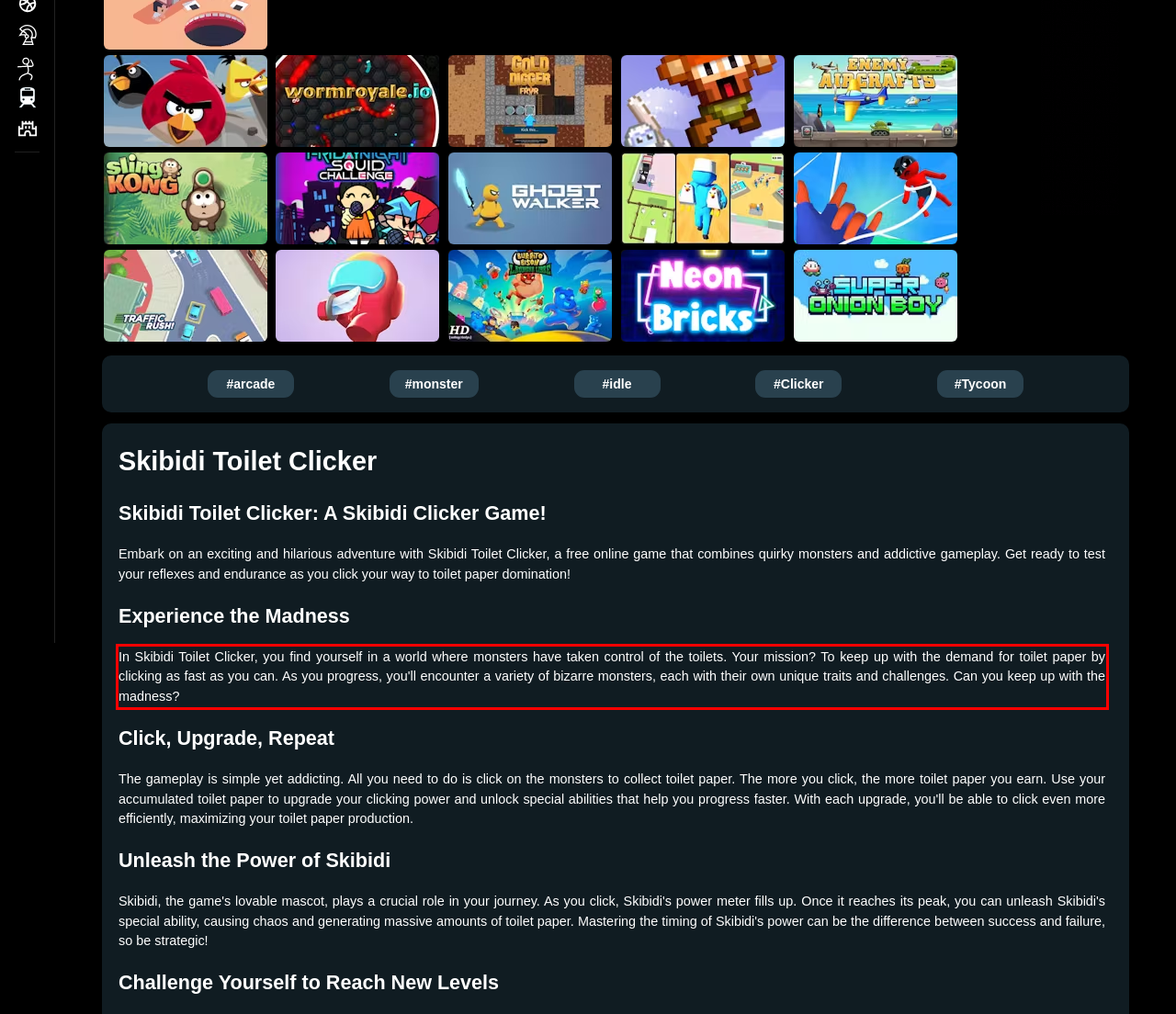Within the screenshot of the webpage, there is a red rectangle. Please recognize and generate the text content inside this red bounding box.

In Skibidi Toilet Clicker, you find yourself in a world where monsters have taken control of the toilets. Your mission? To keep up with the demand for toilet paper by clicking as fast as you can. As you progress, you'll encounter a variety of bizarre monsters, each with their own unique traits and challenges. Can you keep up with the madness?